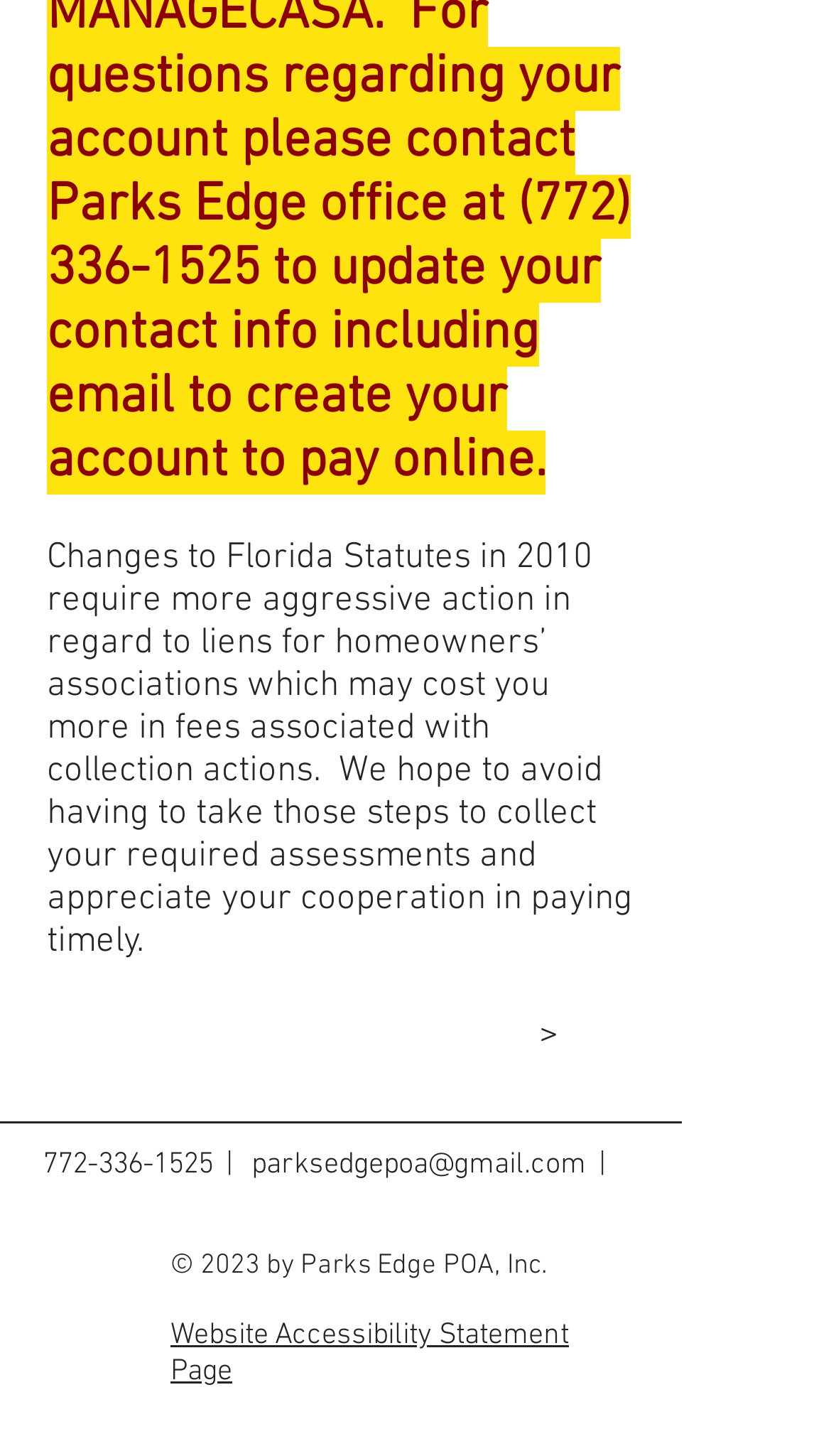What is the copyright year of the webpage?
Using the image as a reference, give a one-word or short phrase answer.

2023